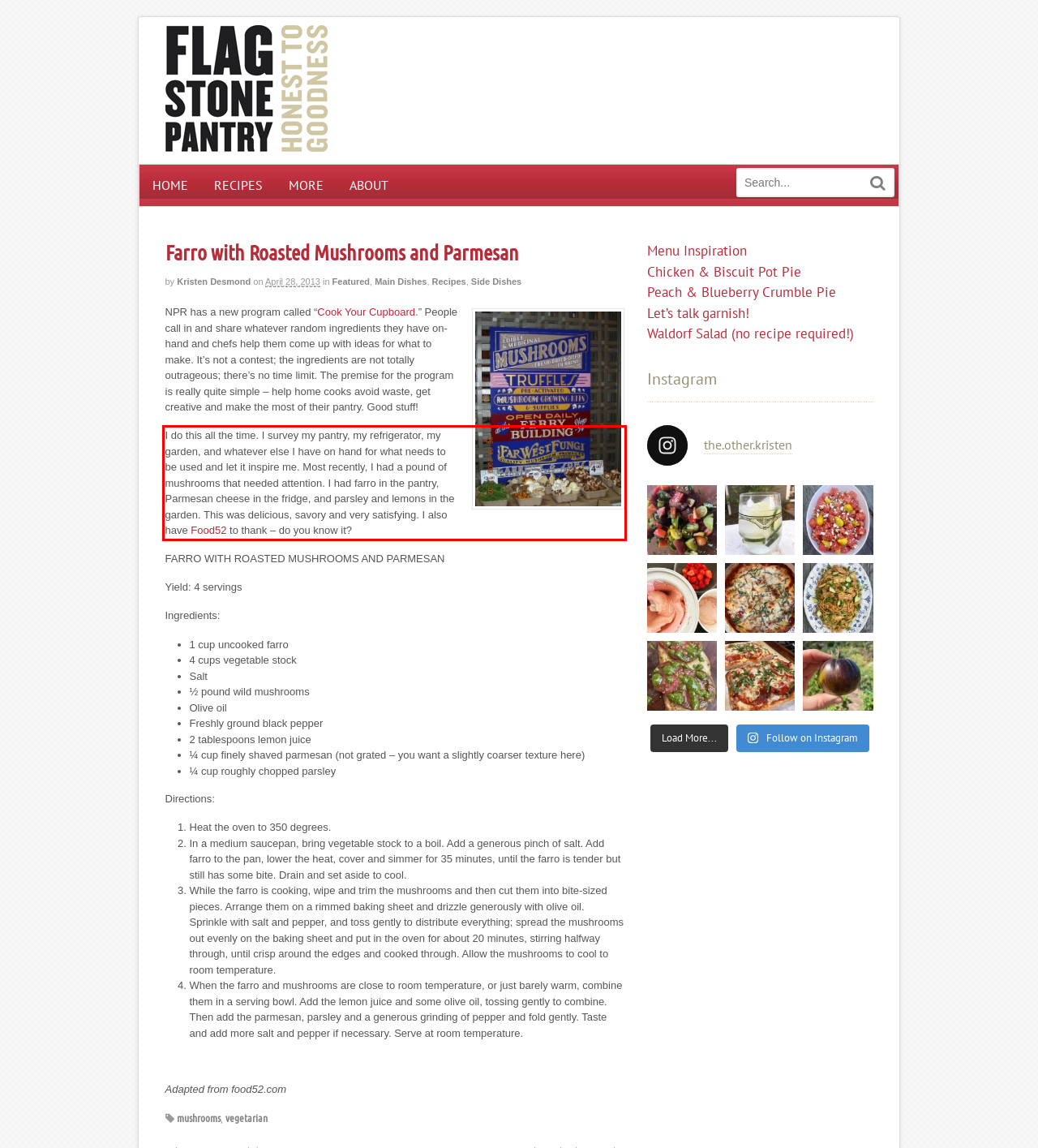From the screenshot of the webpage, locate the red bounding box and extract the text contained within that area.

I do this all the time. I survey my pantry, my refrigerator, my garden, and whatever else I have on hand for what needs to be used and let it inspire me. Most recently, I had a pound of mushrooms that needed attention. I had farro in the pantry, Parmesan cheese in the fridge, and parsley and lemons in the garden. This was delicious, savory and very satisfying. I also have Food52 to thank – do you know it?